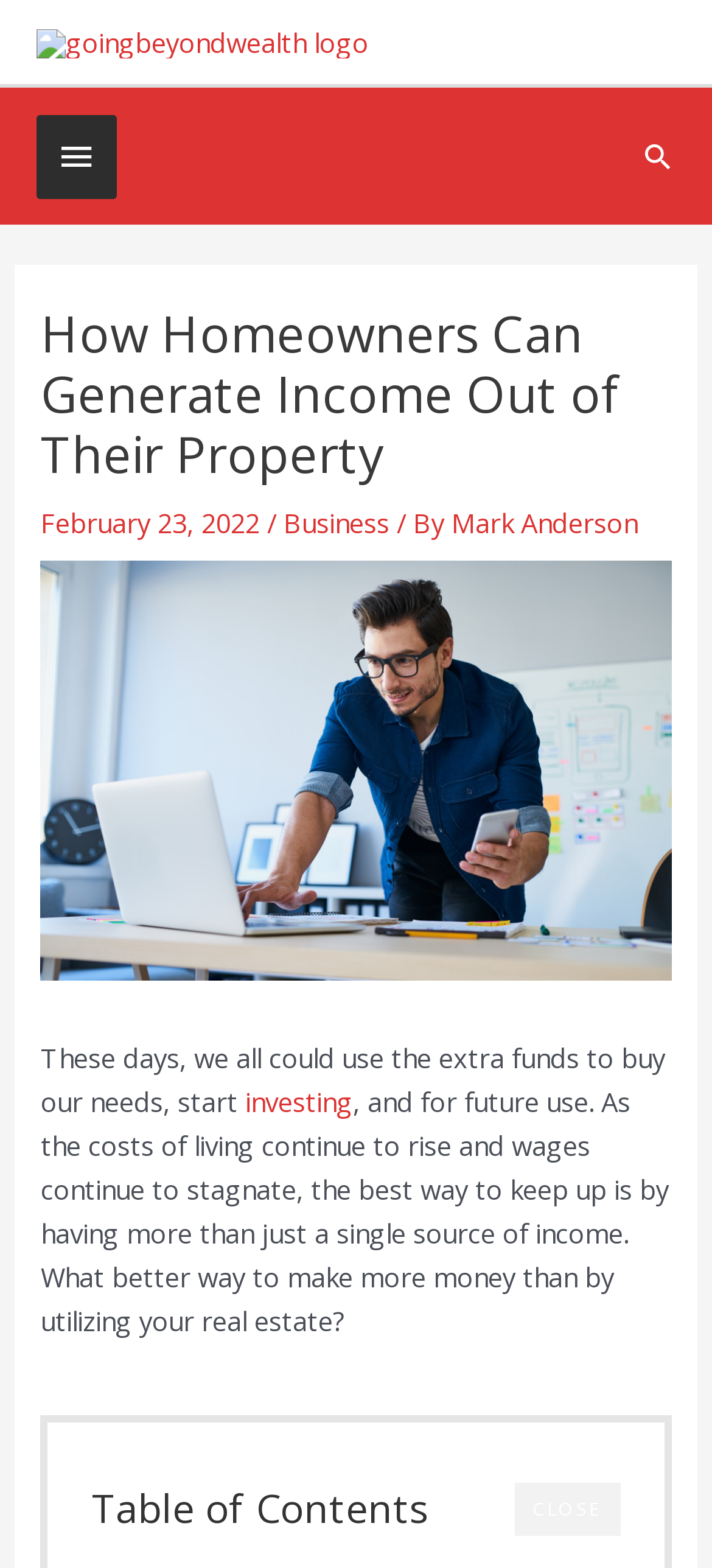Describe the entire webpage, focusing on both content and design.

The webpage is about homeowners generating income from their properties. At the top left, there is a logo of "Going Beyond Wealth" with a link to the website. Next to the logo, there is a button with an icon. On the top right, there is a search icon link.

Below the header, there is a main heading that reads "How Homeowners Can Generate Income Out of Their Property". The heading is followed by the date "February 23, 2022", and a category label "Business" with a link. The author's name, "Mark Anderson", is also mentioned with a link.

Below the heading, there is an image of a man using a laptop while using a smartphone. The main content of the webpage starts with a paragraph of text that discusses the need for extra funds and the importance of having multiple sources of income. The text also mentions investing as a way to make more money.

At the bottom of the page, there is a button labeled "CLOSE" and a section labeled "Table of Contents".